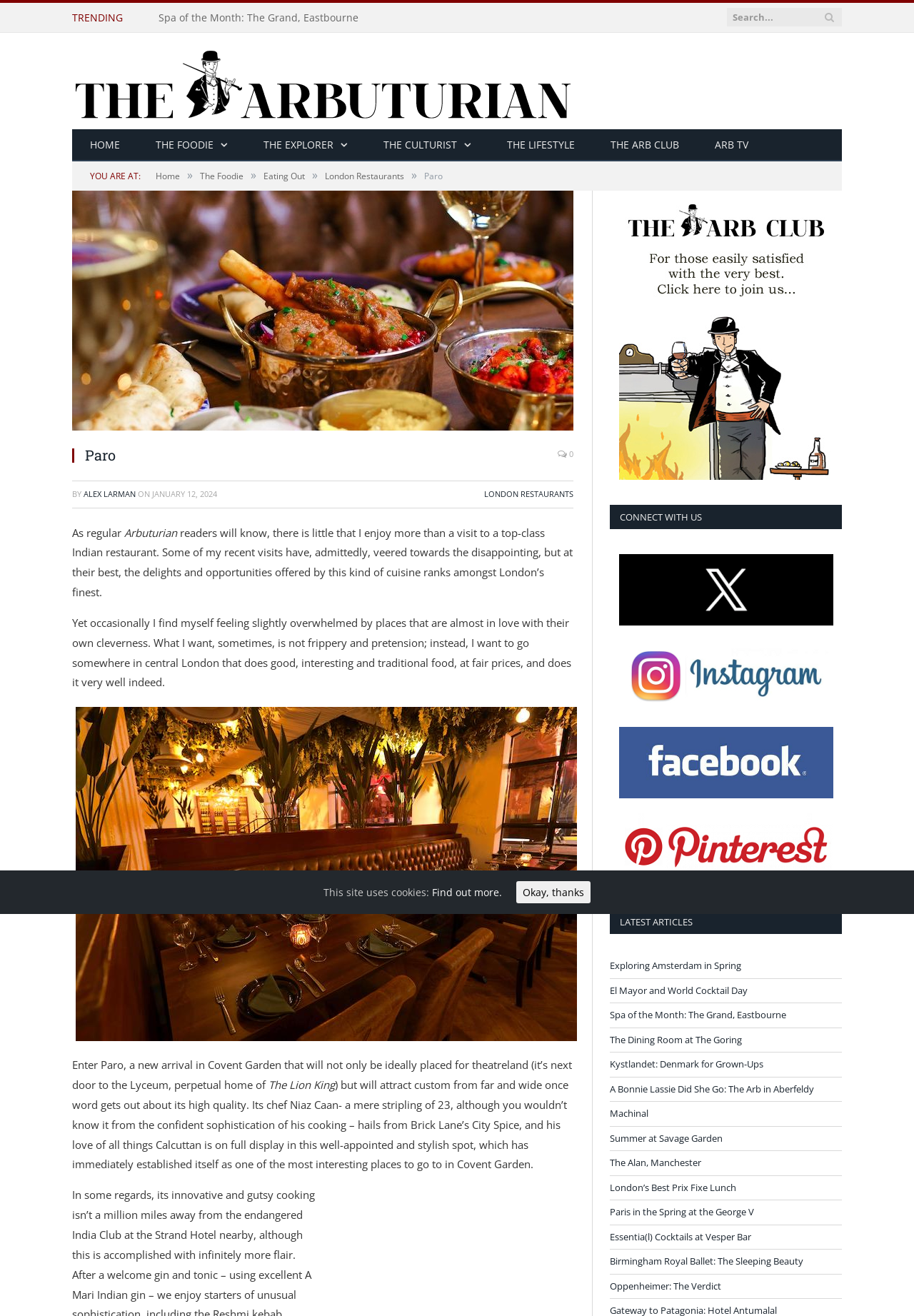What is the category of the article?
Examine the webpage screenshot and provide an in-depth answer to the question.

The article is categorized under 'The Foodie' section, as indicated by the link 'THE FOODIE' in the navigation menu.